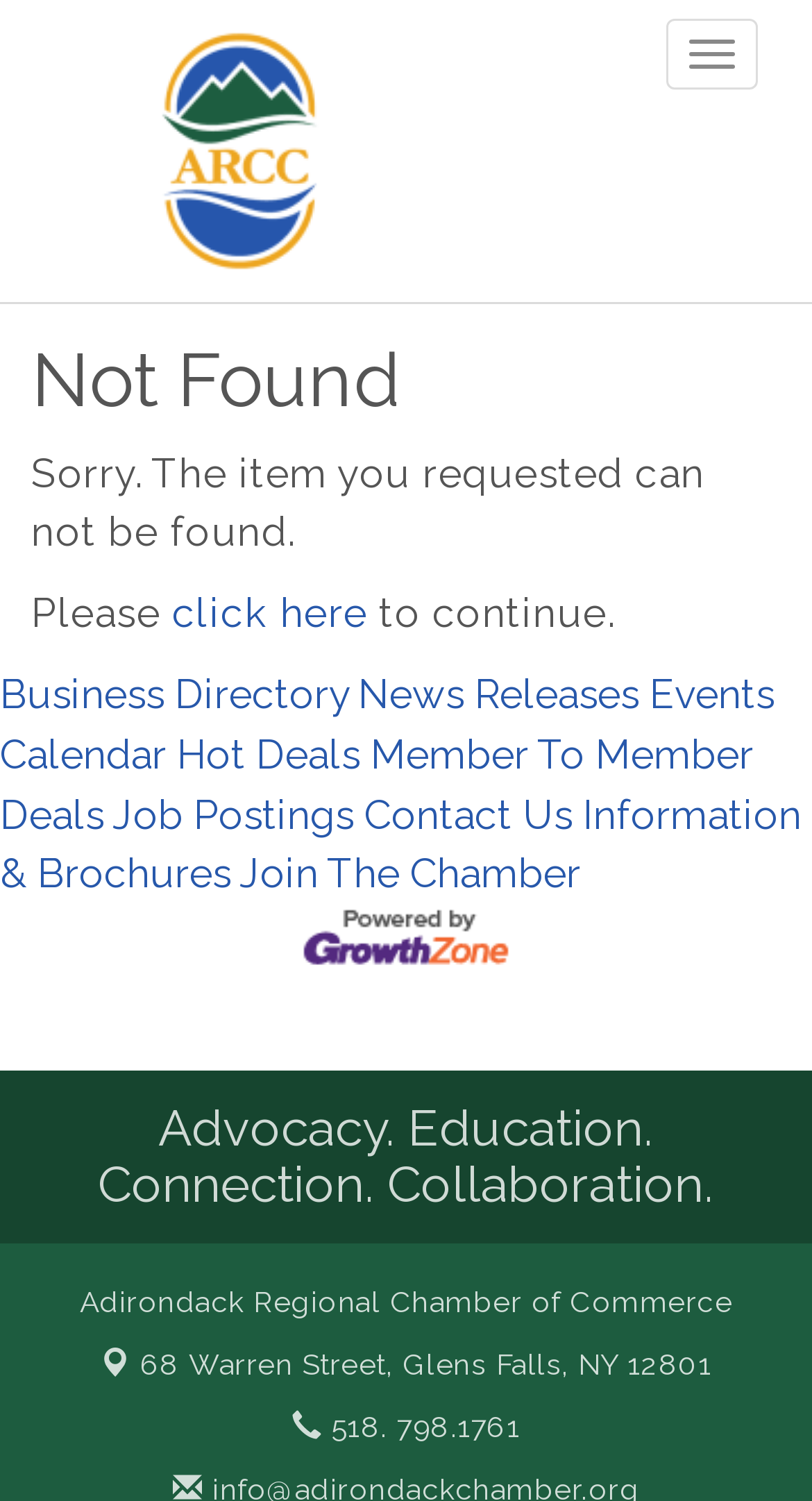What is the name of the chamber?
Please provide a full and detailed response to the question.

I found the name of the chamber by looking at the text 'Adirondack Regional Chamber of Commerce' which is located at the top of the webpage, and it is also mentioned in the image description 'Adirondack Regional Chamber of Commerce - Go to Home Page'.